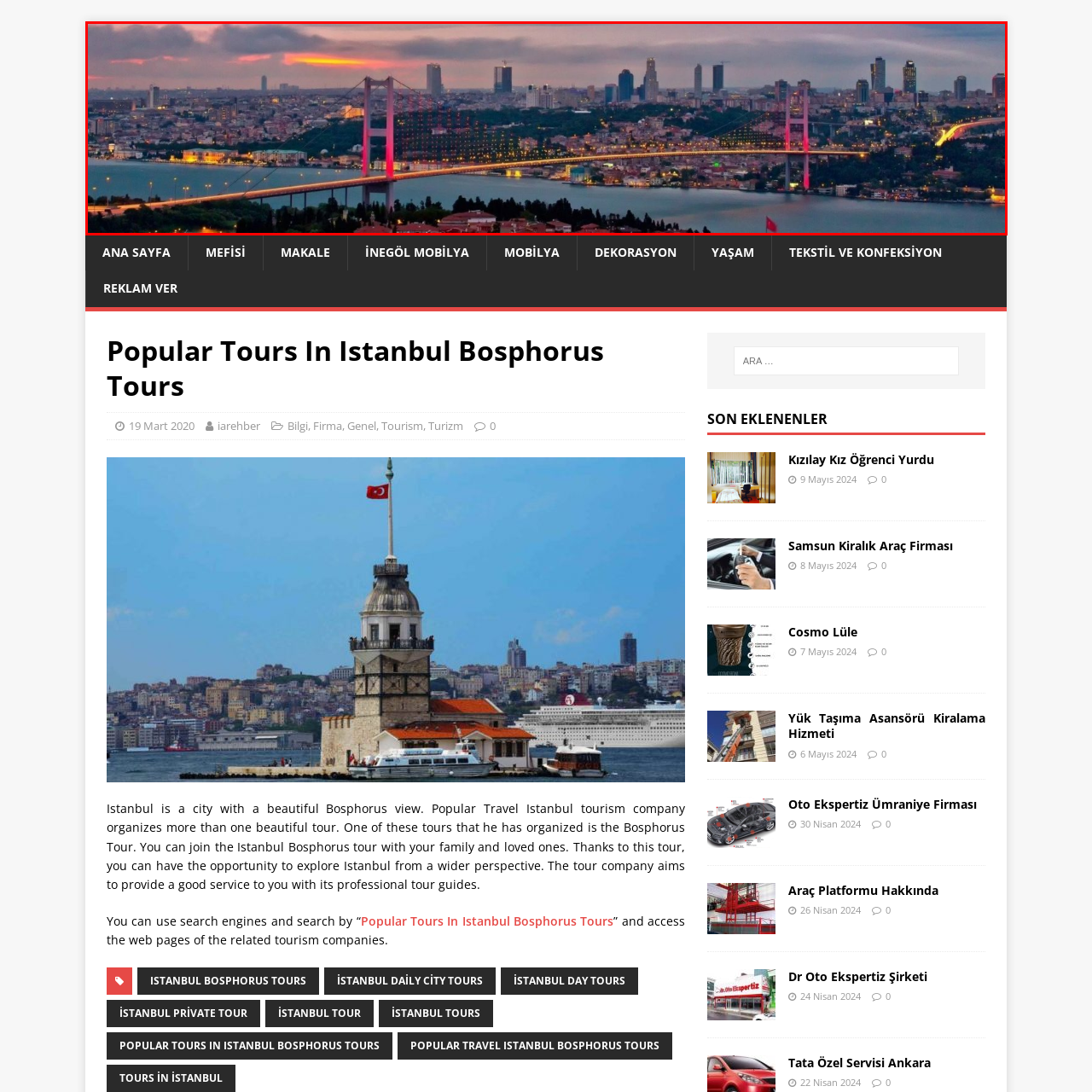Focus on the part of the image that is marked with a yellow outline and respond in detail to the following inquiry based on what you observe: 
What is reflected on the water in the image?

According to the caption, 'the warm glow from city lights reflects on the water', adding to the serene beauty of the scene.